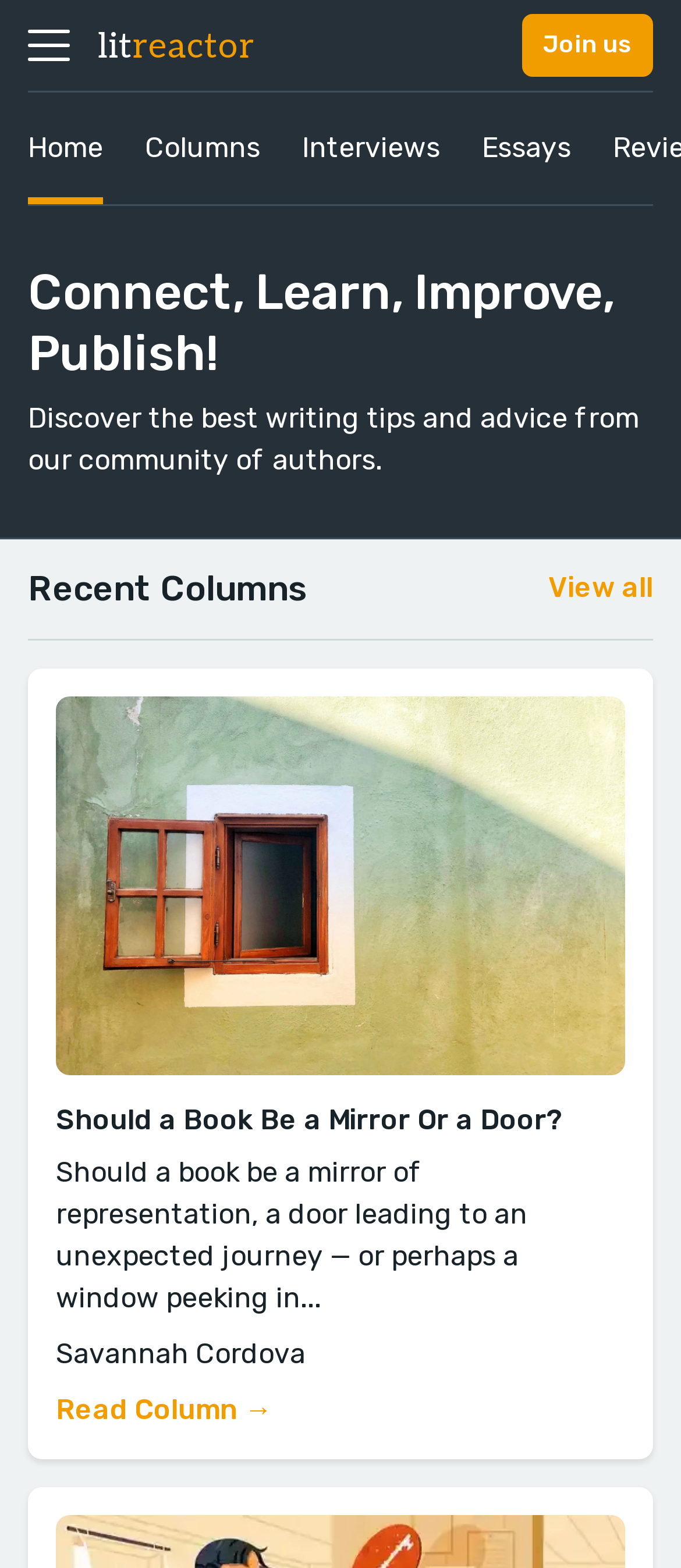Extract the bounding box for the UI element that matches this description: "Essays".

[0.708, 0.059, 0.838, 0.13]